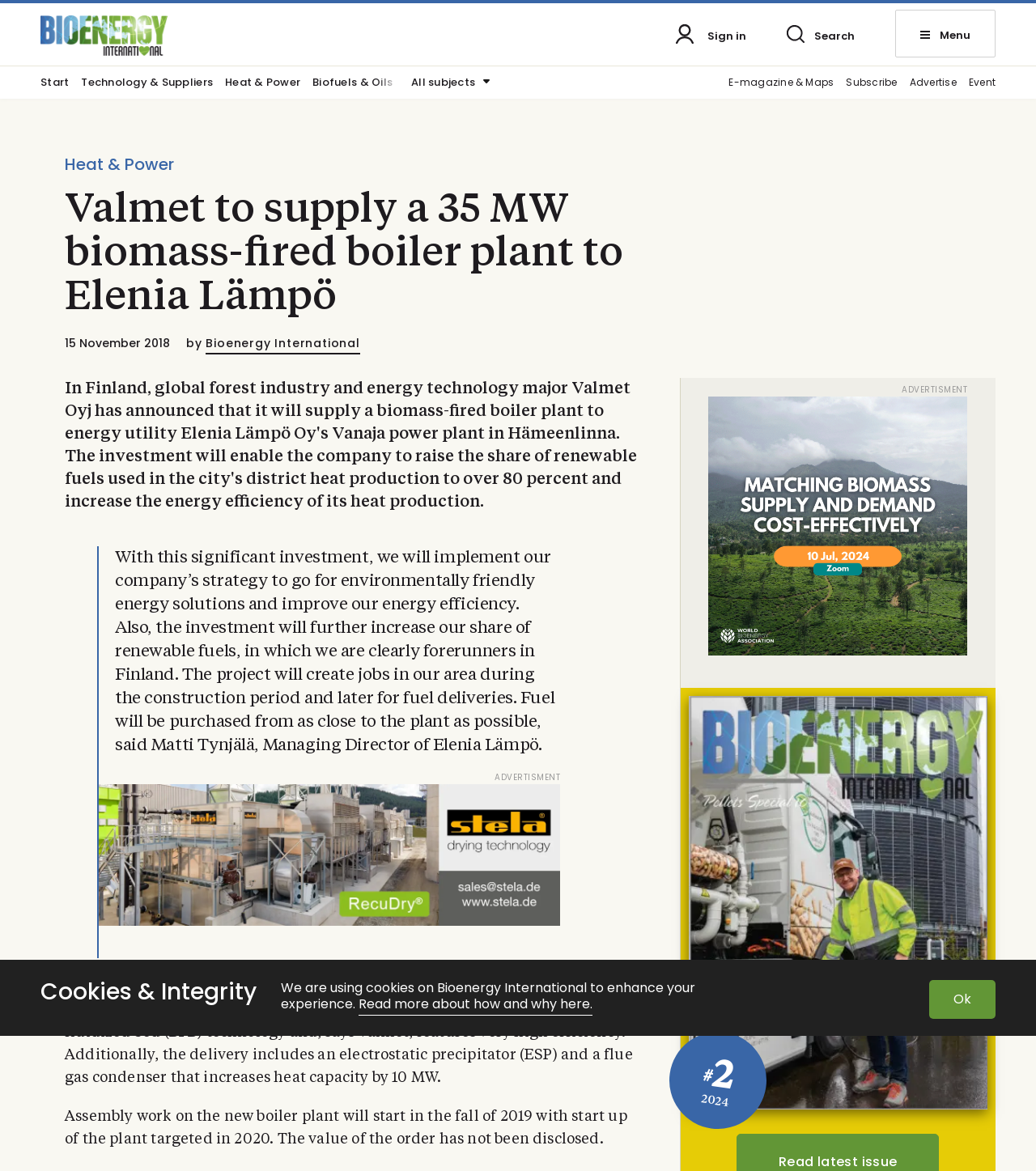Specify the bounding box coordinates of the area to click in order to follow the given instruction: "Search."

[0.786, 0.024, 0.825, 0.037]